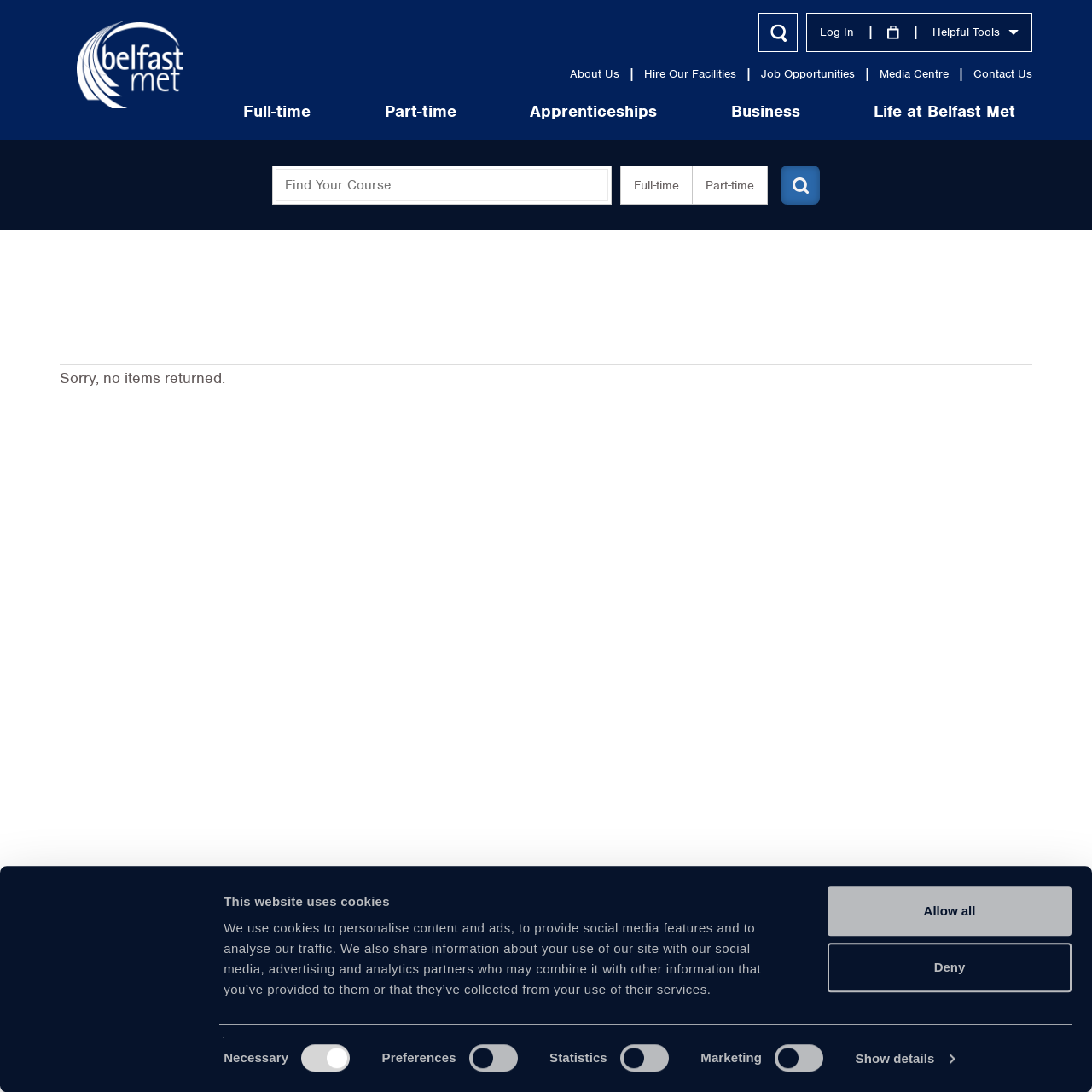Please identify the bounding box coordinates of the element I need to click to follow this instruction: "Share this post".

None